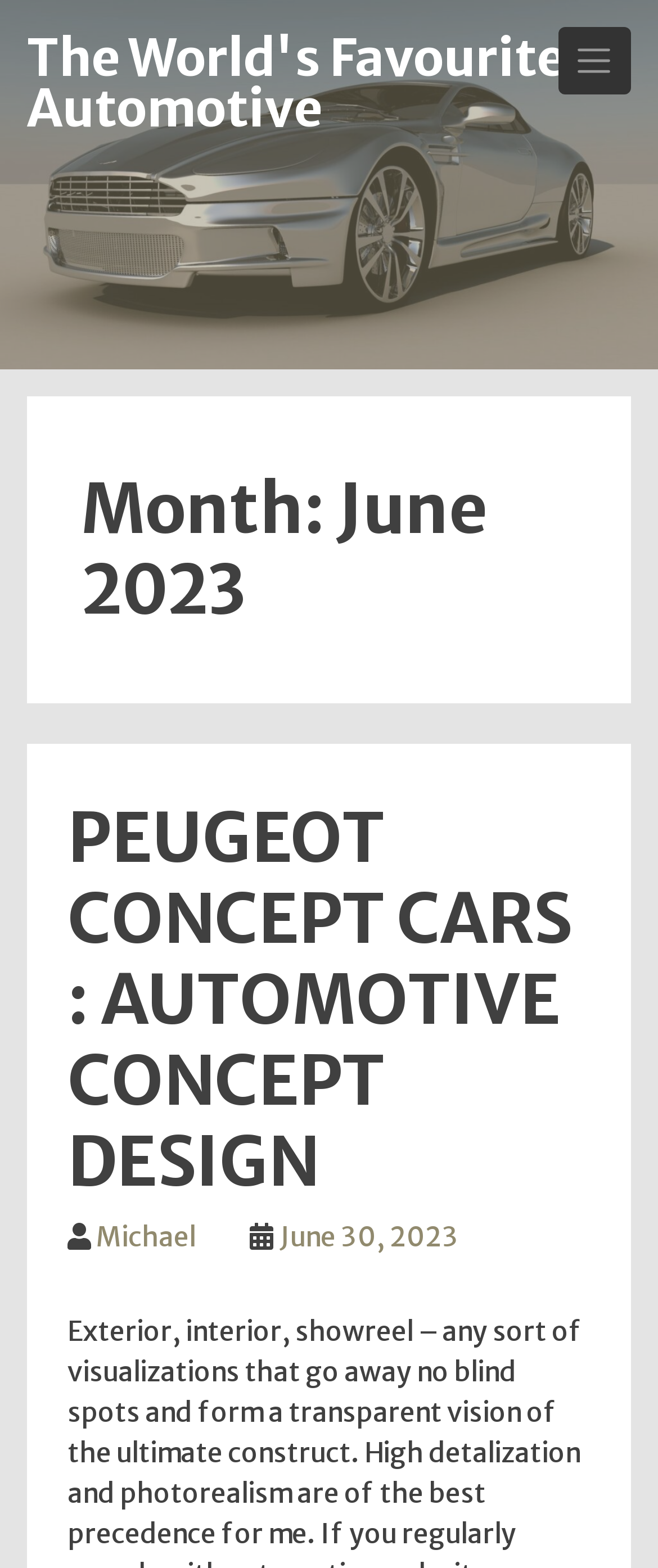What is the current month?
Please provide an in-depth and detailed response to the question.

I found the answer by looking at the header section of the webpage, where it says 'Month: June 2023'.